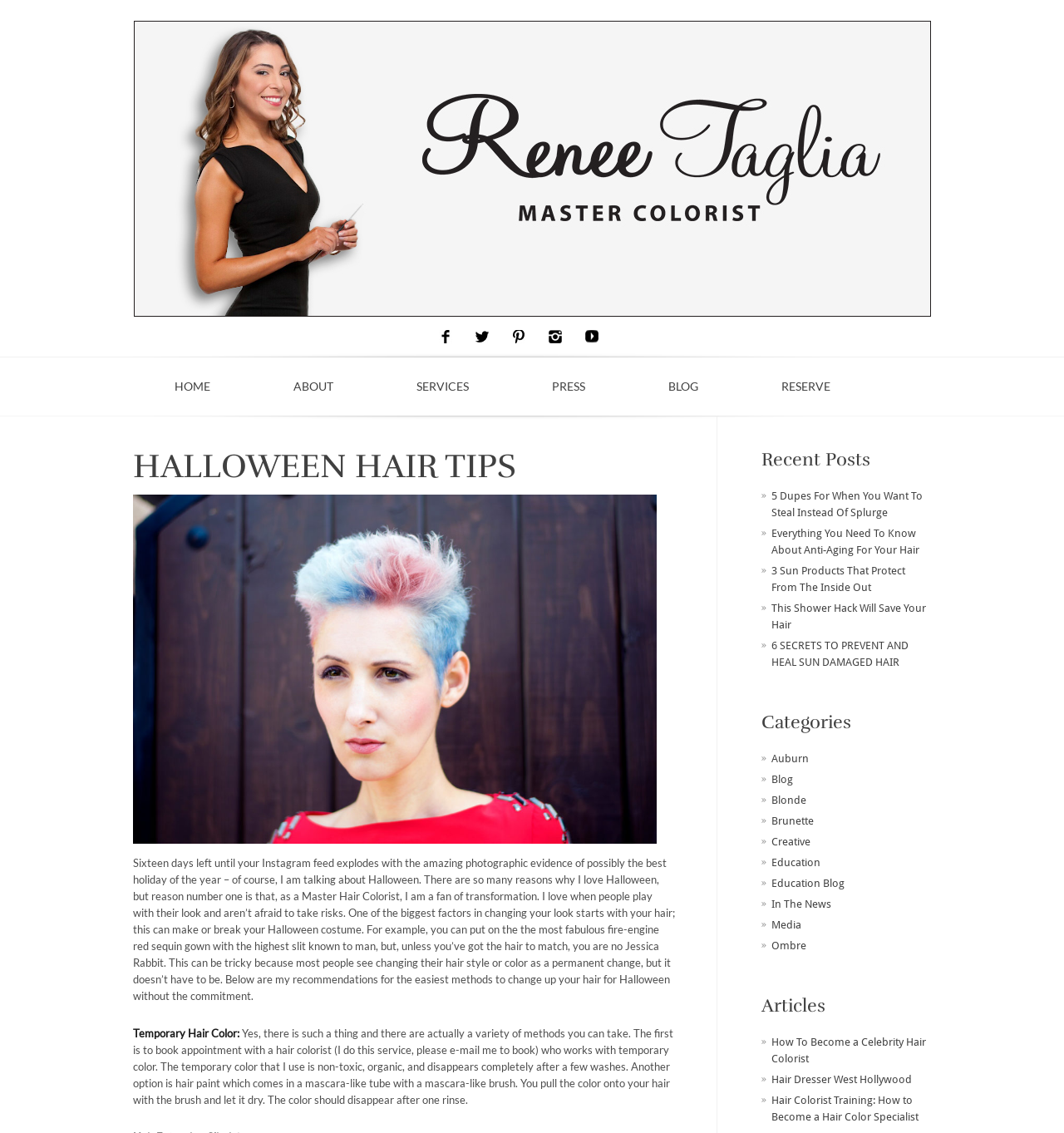Please determine the bounding box coordinates for the UI element described here. Use the format (top-left x, top-left y, bottom-right x, bottom-right y) with values bounded between 0 and 1: Education Blog

[0.725, 0.774, 0.794, 0.785]